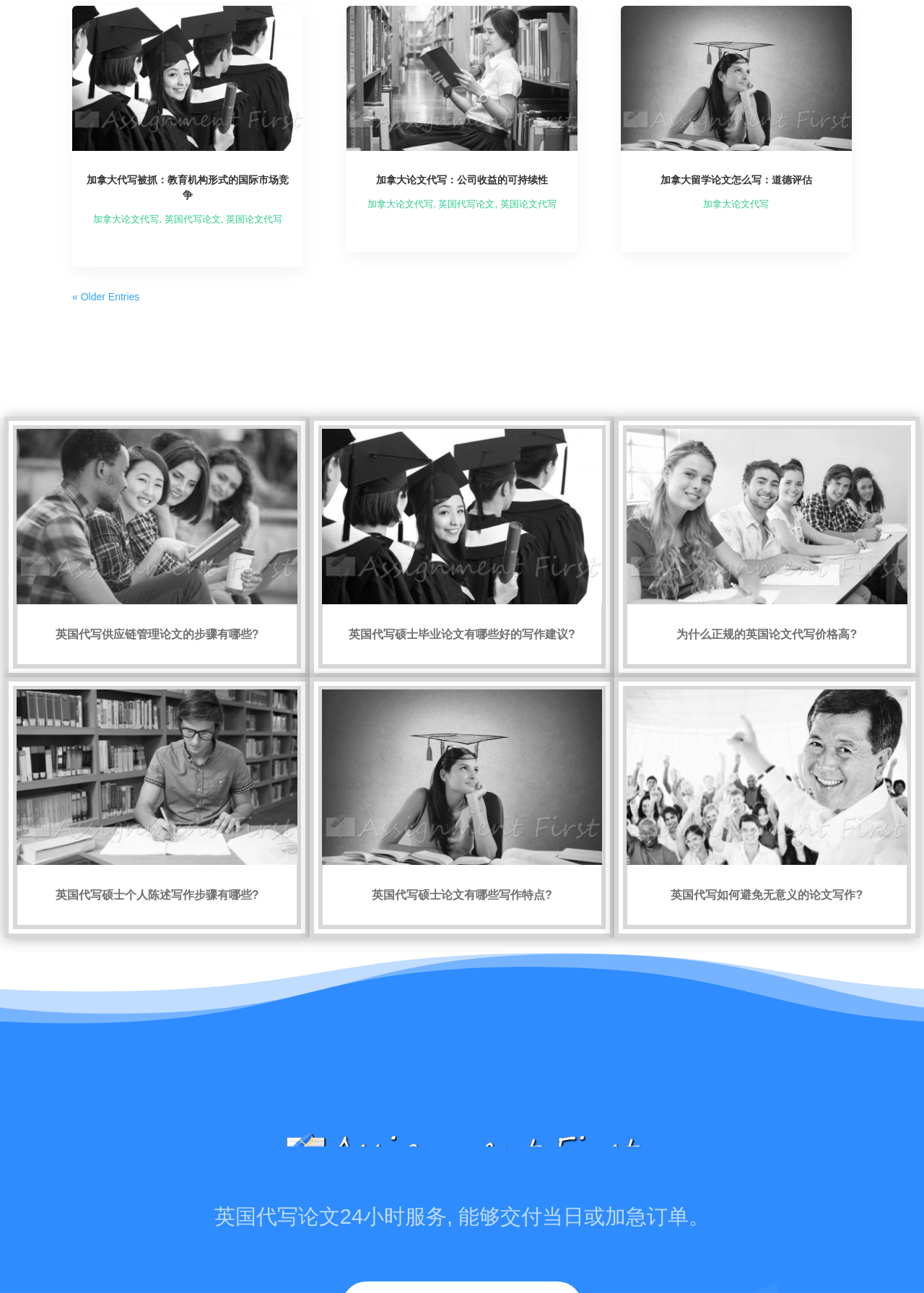Please respond to the question using a single word or phrase:
What is the topic of the first article?

加拿大代写被抓